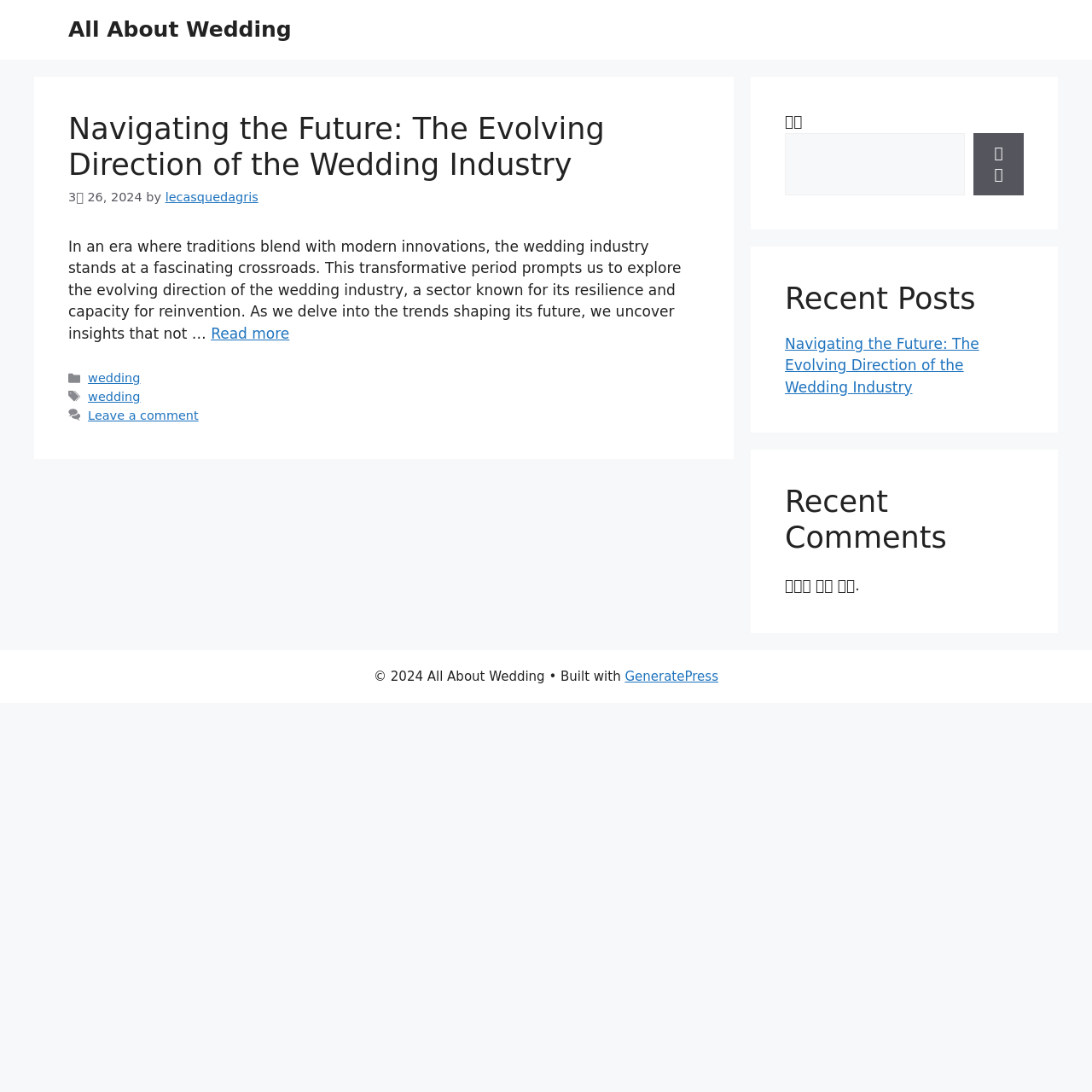Determine the main text heading of the webpage and provide its content.

All About Wedding